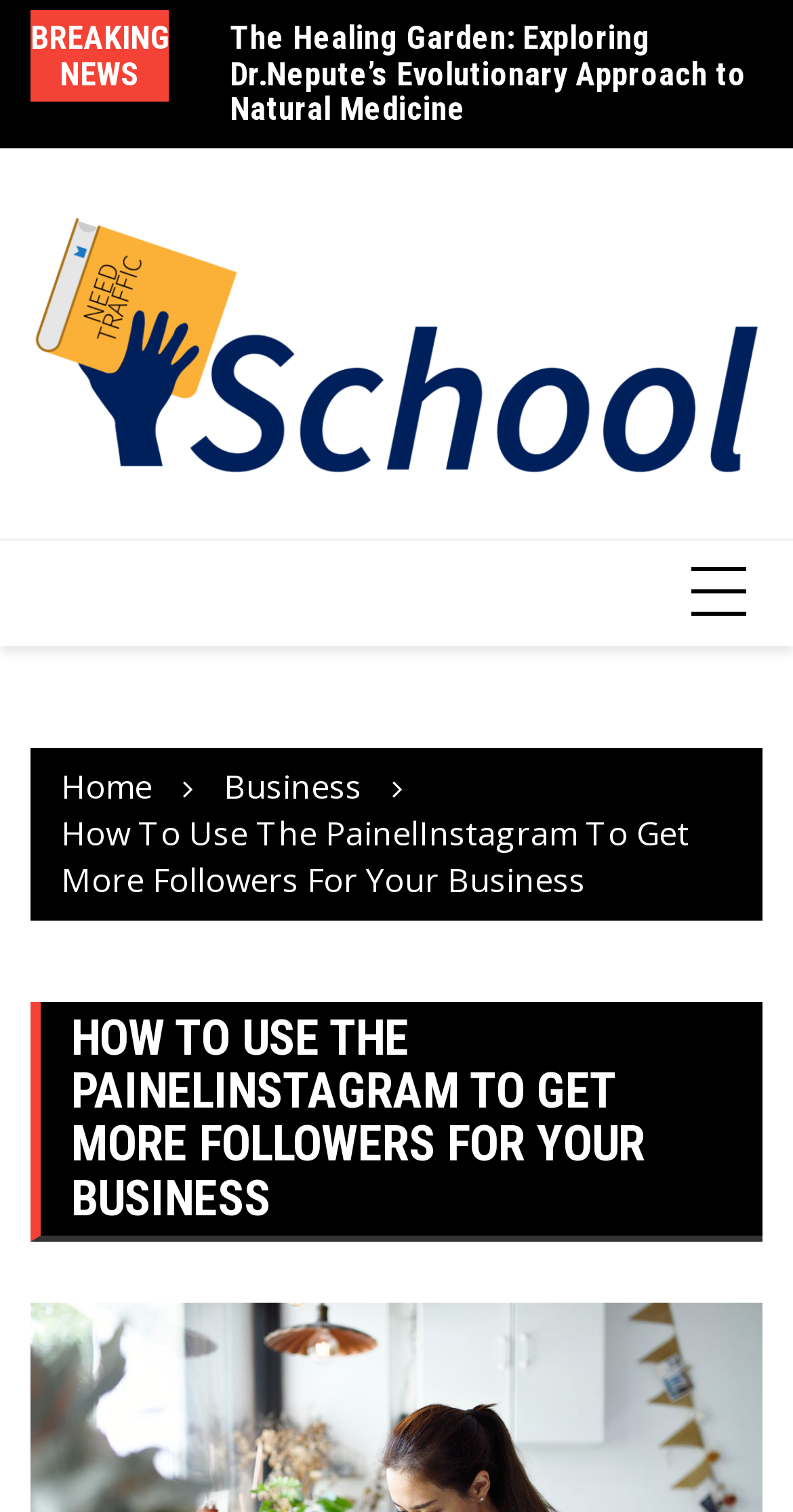Using the information shown in the image, answer the question with as much detail as possible: Is there an image on the webpage?

The webpage has an image associated with the link 'Need Traffic School', which suggests that there is at least one image on the webpage.